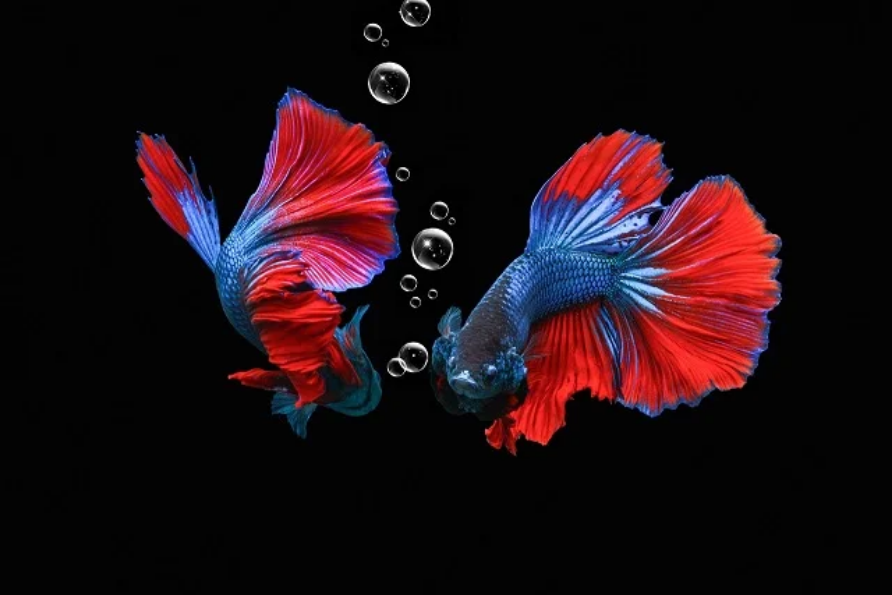Please provide a one-word or short phrase answer to the question:
What is unique about the personalities of the betta fish?

They are unique